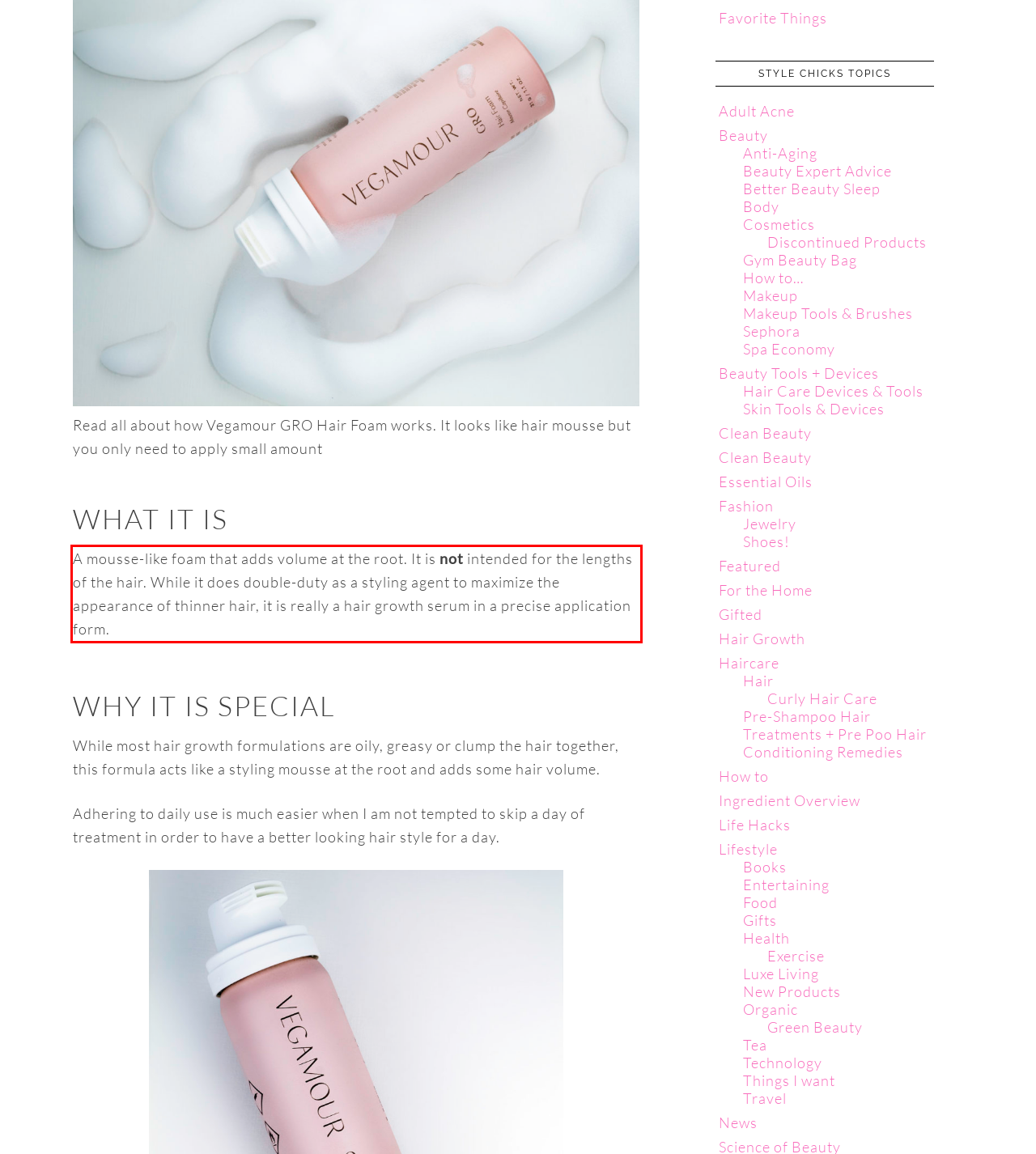Please analyze the provided webpage screenshot and perform OCR to extract the text content from the red rectangle bounding box.

A mousse-like foam that adds volume at the root. It is not intended for the lengths of the hair. While it does double-duty as a styling agent to maximize the appearance of thinner hair, it is really a hair growth serum in a precise application form.